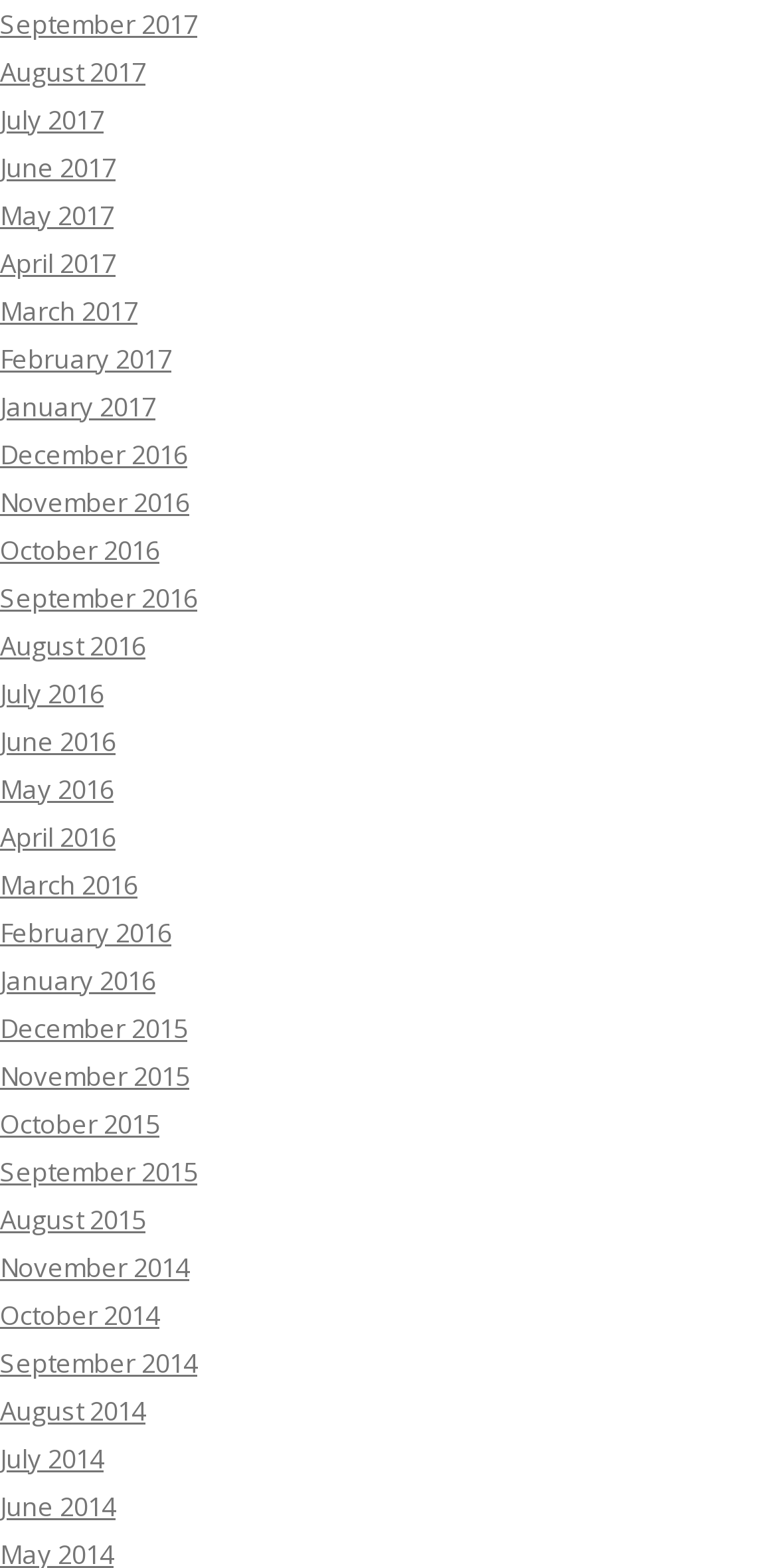Please determine the bounding box coordinates of the element's region to click for the following instruction: "view September 2017".

[0.0, 0.004, 0.254, 0.027]